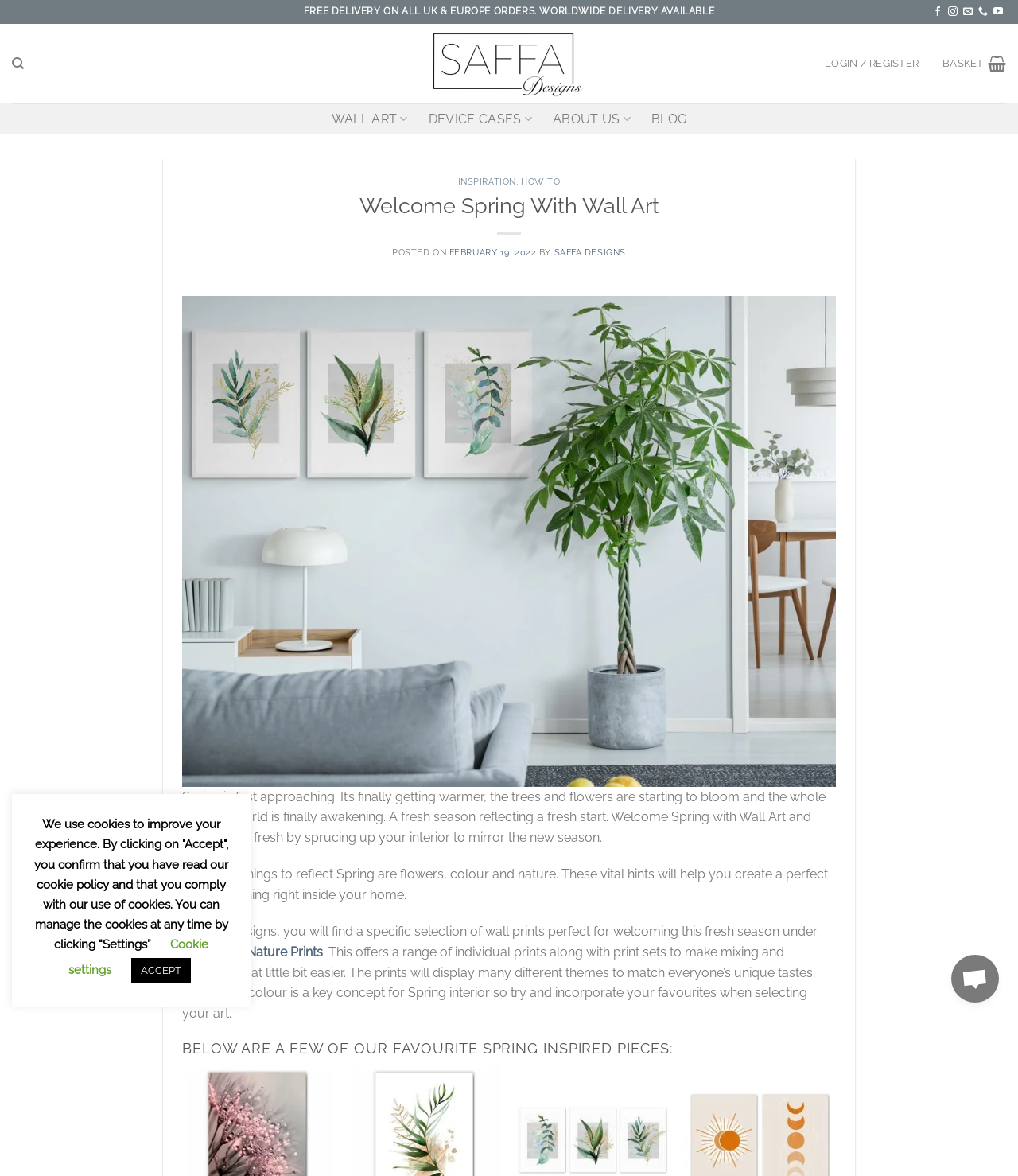Using the provided element description, identify the bounding box coordinates as (top-left x, top-left y, bottom-right x, bottom-right y). Ensure all values are between 0 and 1. Description: Plants and Nature Prints

[0.179, 0.803, 0.317, 0.816]